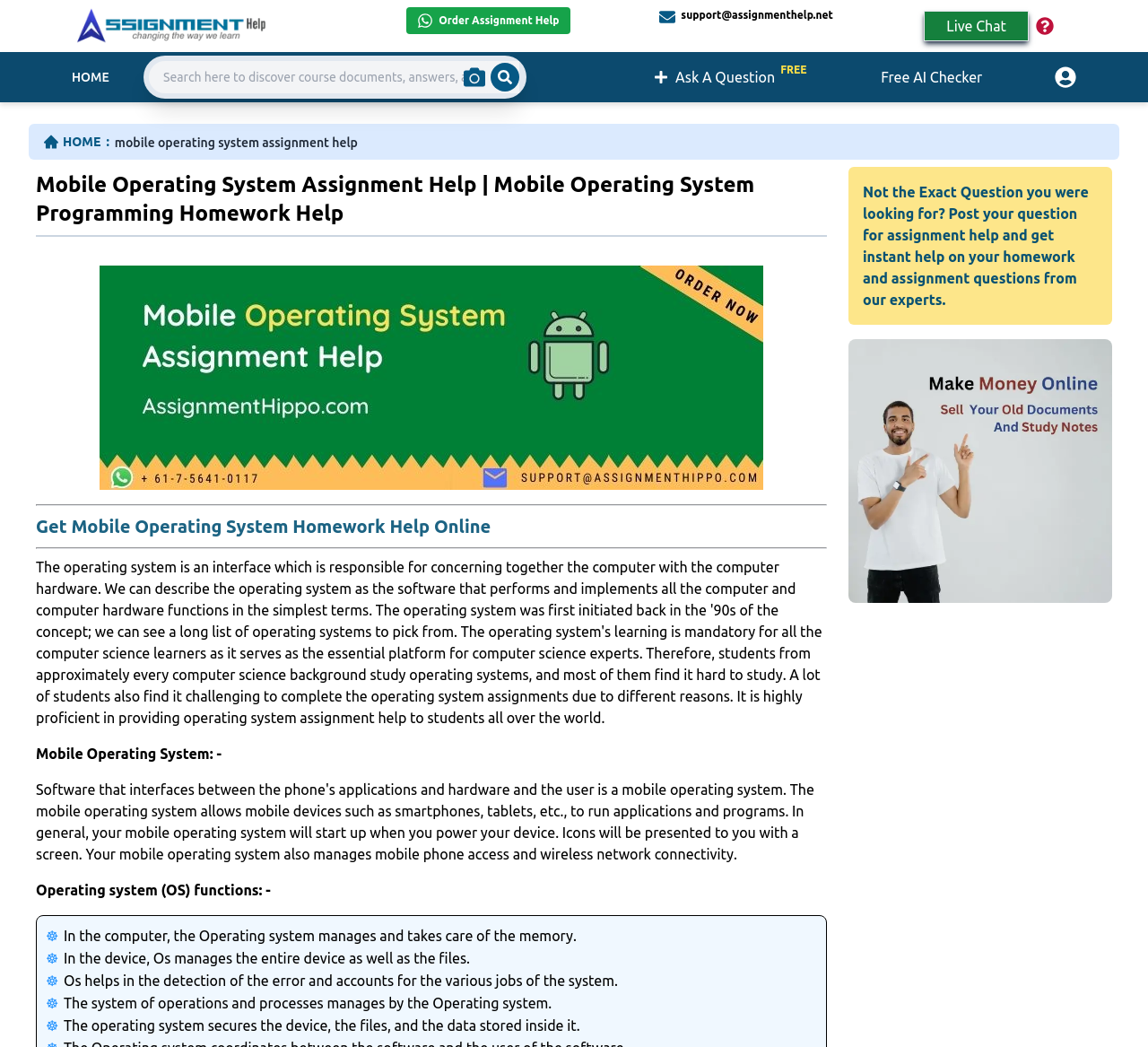Please specify the coordinates of the bounding box for the element that should be clicked to carry out this instruction: "View Mobile Operating System Homework Help services". The coordinates must be four float numbers between 0 and 1, formatted as [left, top, right, bottom].

[0.031, 0.163, 0.72, 0.218]